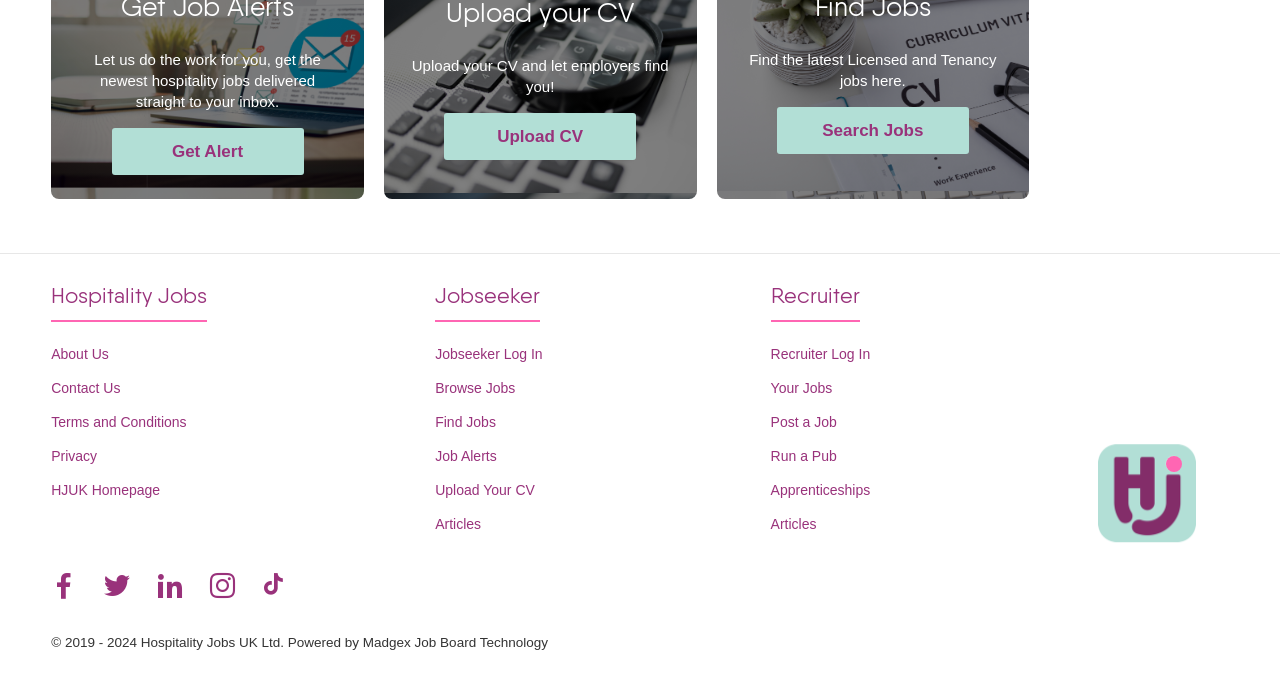Can you find the bounding box coordinates for the element that needs to be clicked to execute this instruction: "Log in as a jobseeker"? The coordinates should be given as four float numbers between 0 and 1, i.e., [left, top, right, bottom].

[0.34, 0.507, 0.424, 0.53]